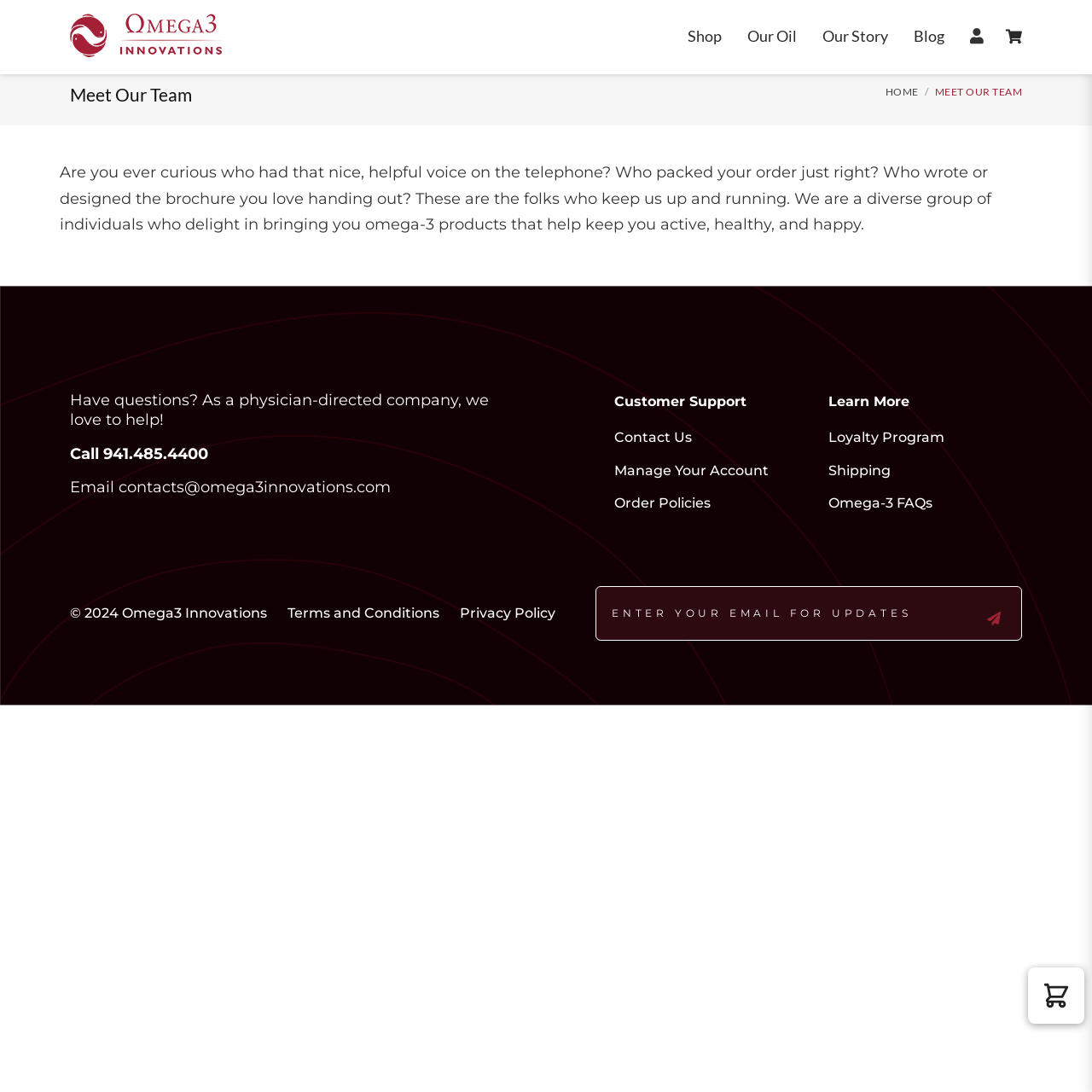Bounding box coordinates are specified in the format (top-left x, top-left y, bottom-right x, bottom-right y). All values are floating point numbers bounded between 0 and 1. Please provide the bounding box coordinate of the region this sentence describes: Terms and Conditions

[0.263, 0.554, 0.402, 0.569]